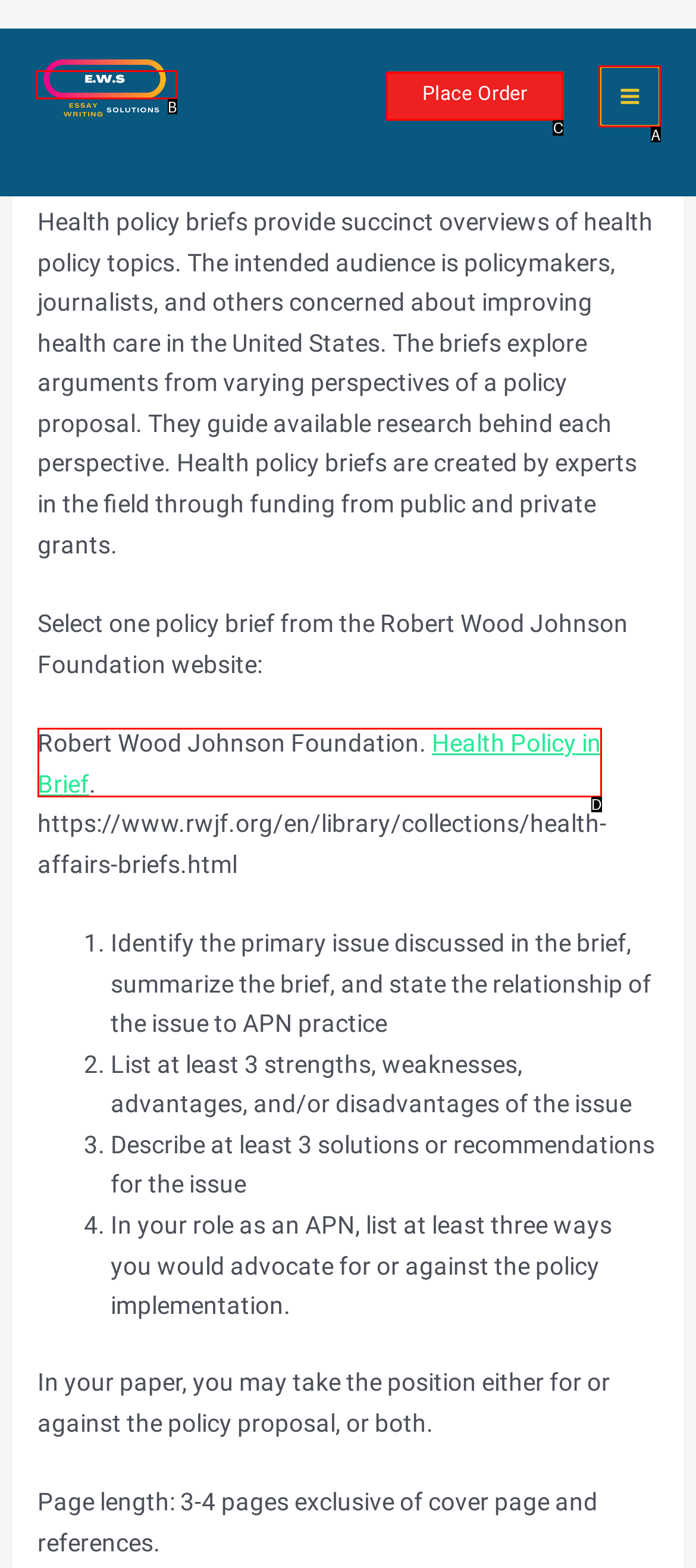Based on the description: Main Menu, find the HTML element that matches it. Provide your answer as the letter of the chosen option.

A